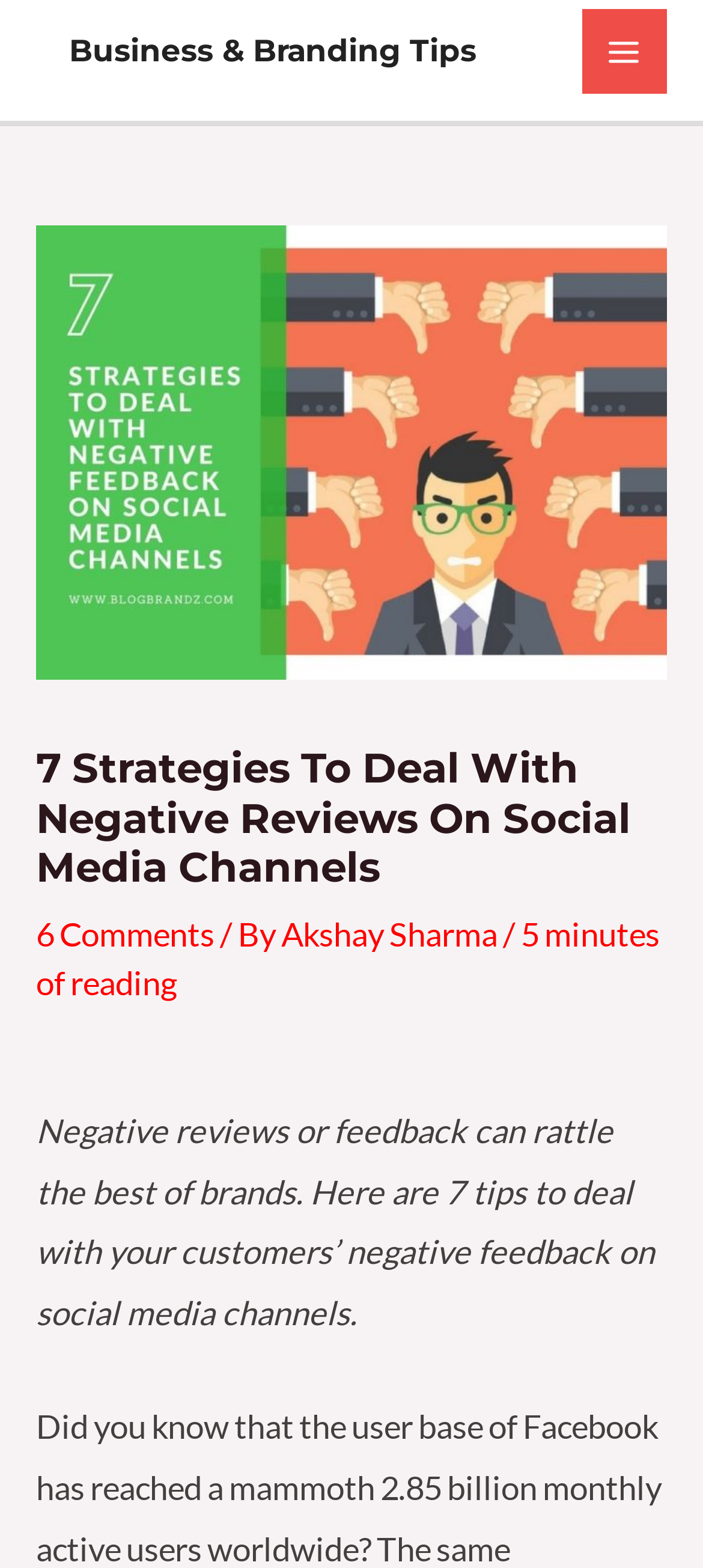Identify the first-level heading on the webpage and generate its text content.

7 Strategies To Deal With Negative Reviews On Social Media Channels